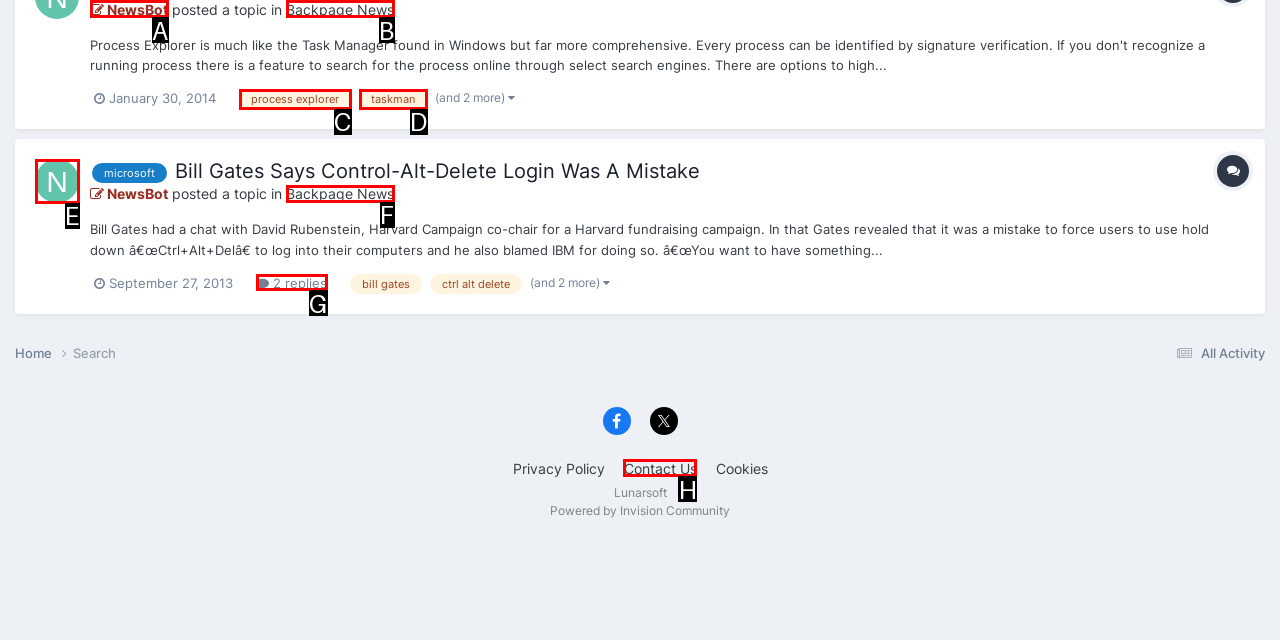Given the description: Restoration Index, identify the matching HTML element. Provide the letter of the correct option.

None